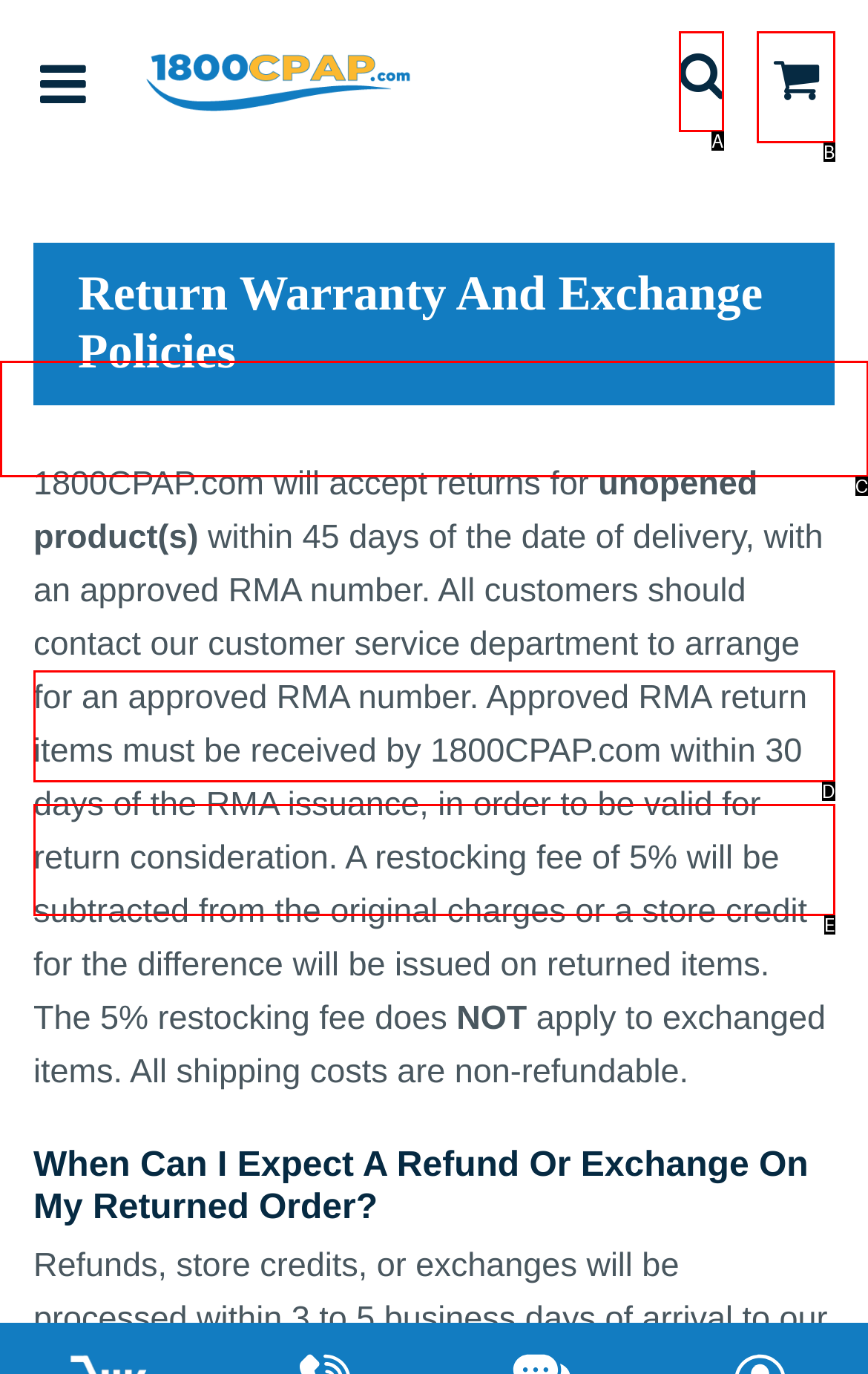Match the option to the description: parent_node: Subscribe name="email" placeholder="username@domain.com"
State the letter of the correct option from the available choices.

D